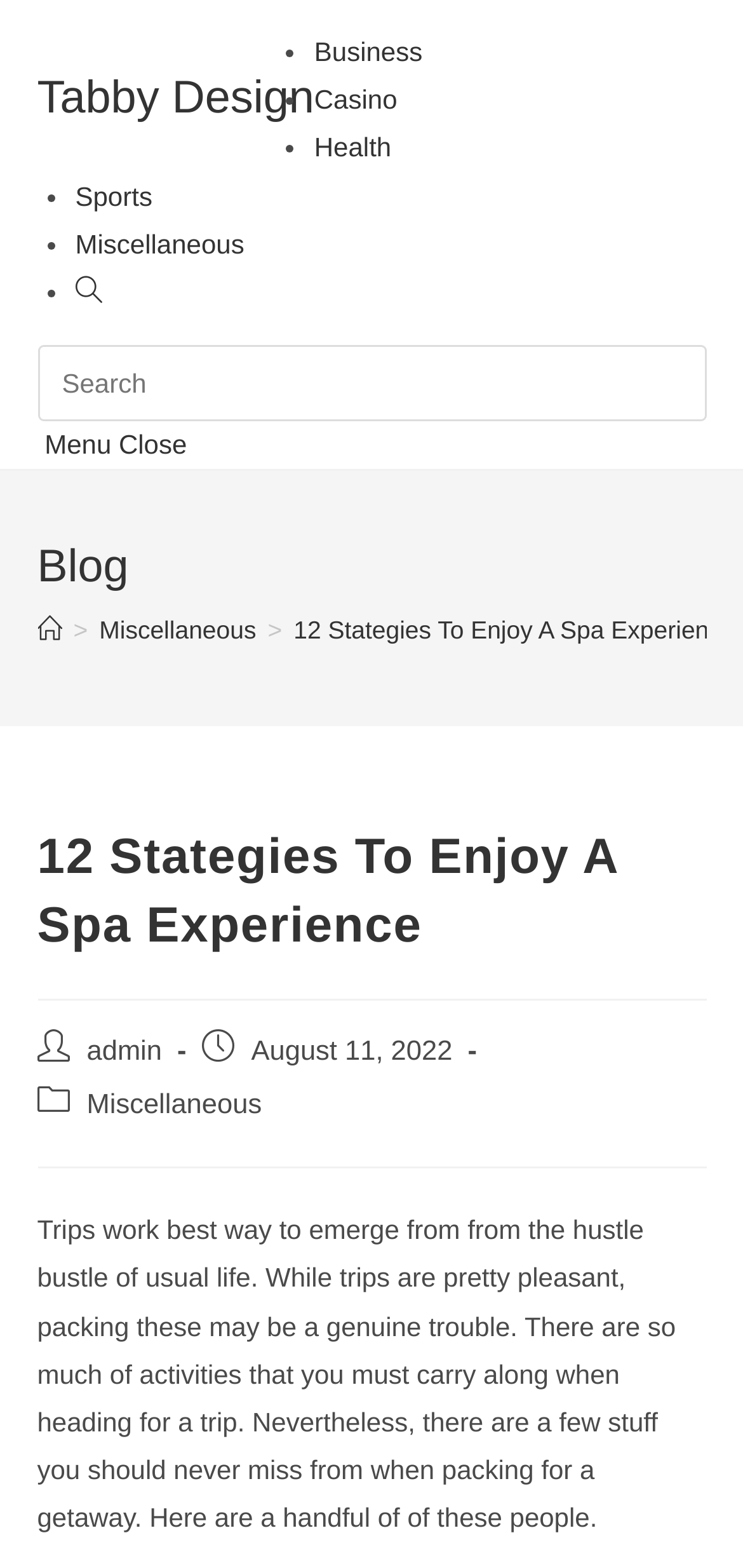Locate the bounding box coordinates of the element that should be clicked to execute the following instruction: "View the Gallery".

None